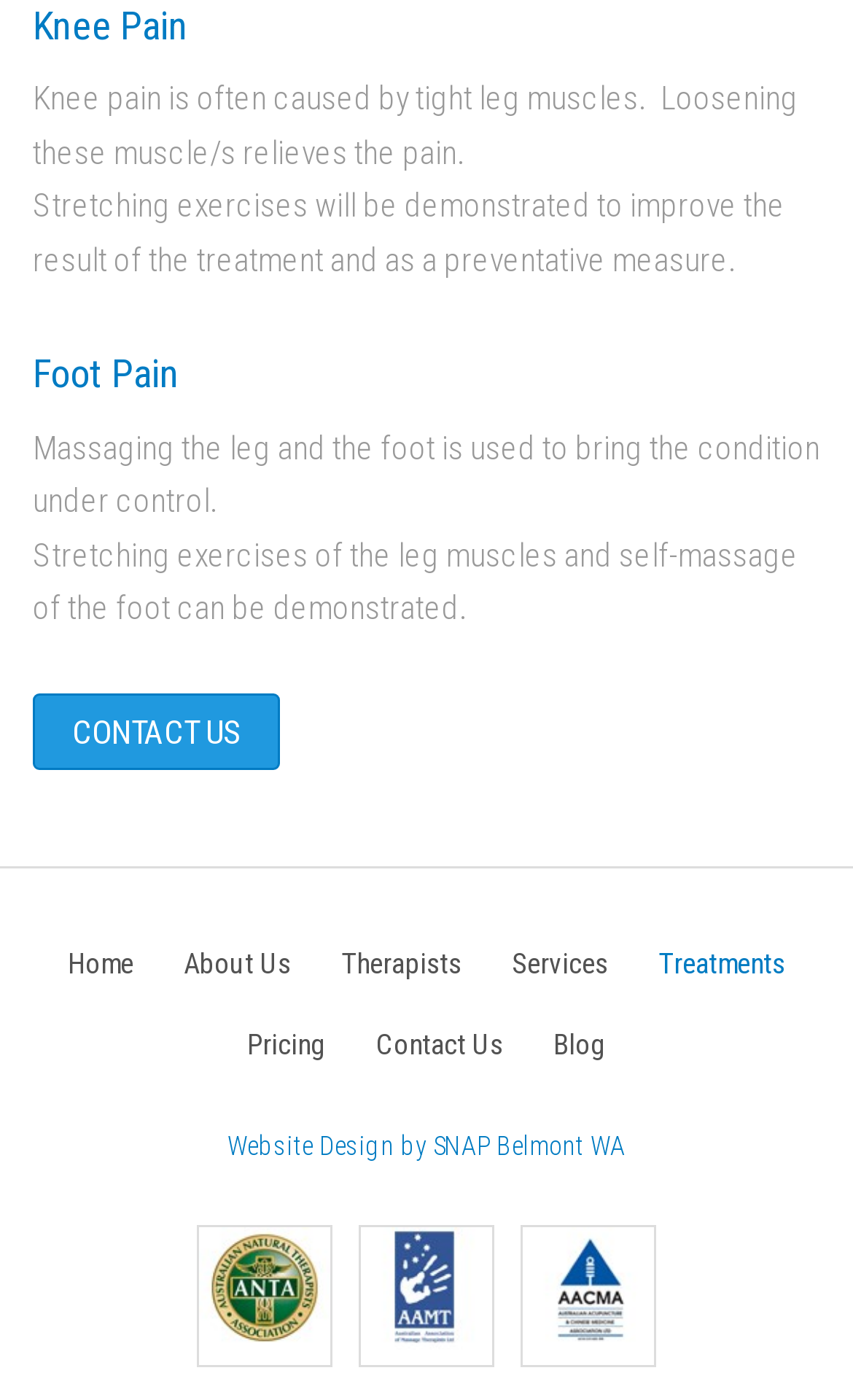Provide a single word or phrase answer to the question: 
How many navigation links are in the tablist?

9